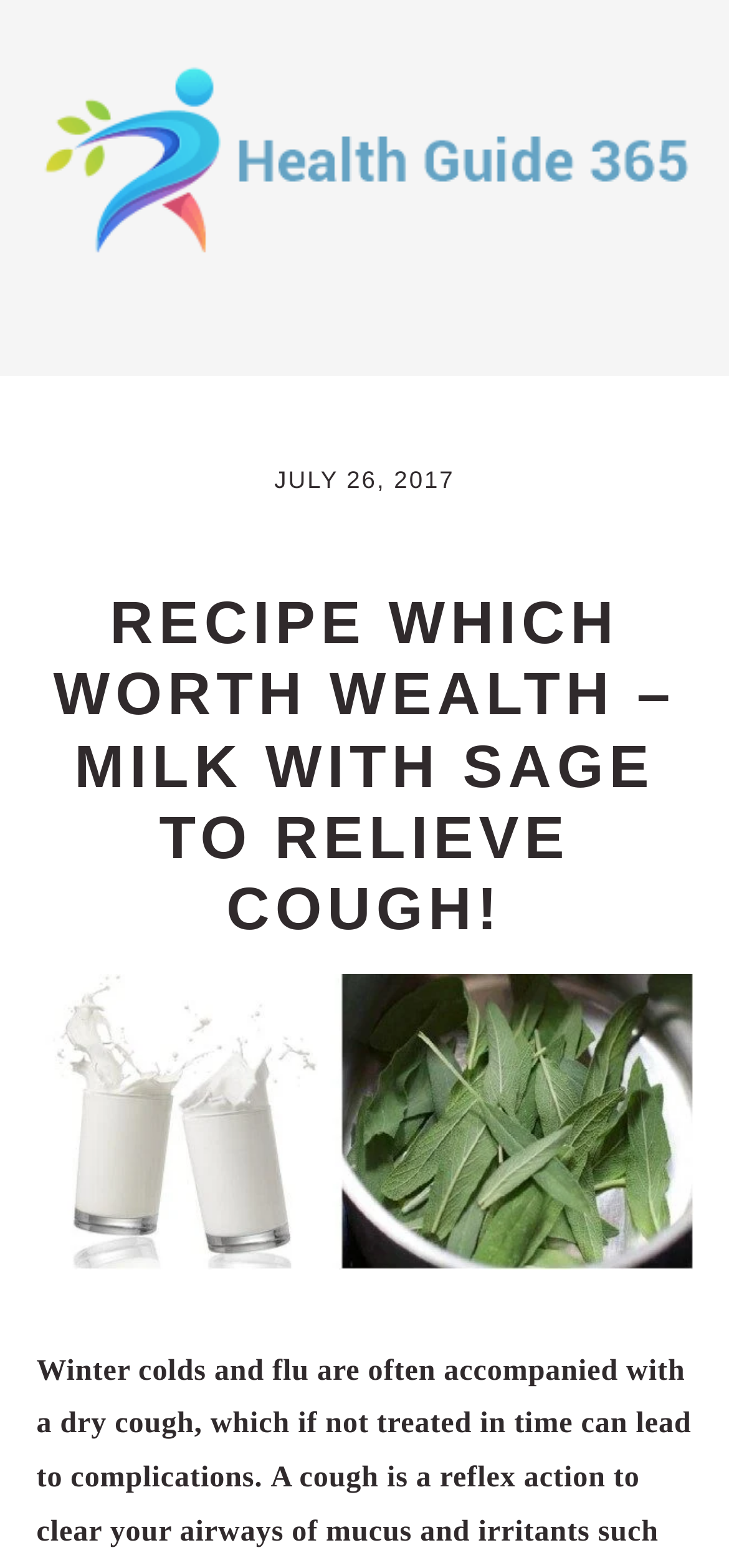Give a short answer to this question using one word or a phrase:
What is the main topic of this article?

Milk with Sage to Relieve Cough